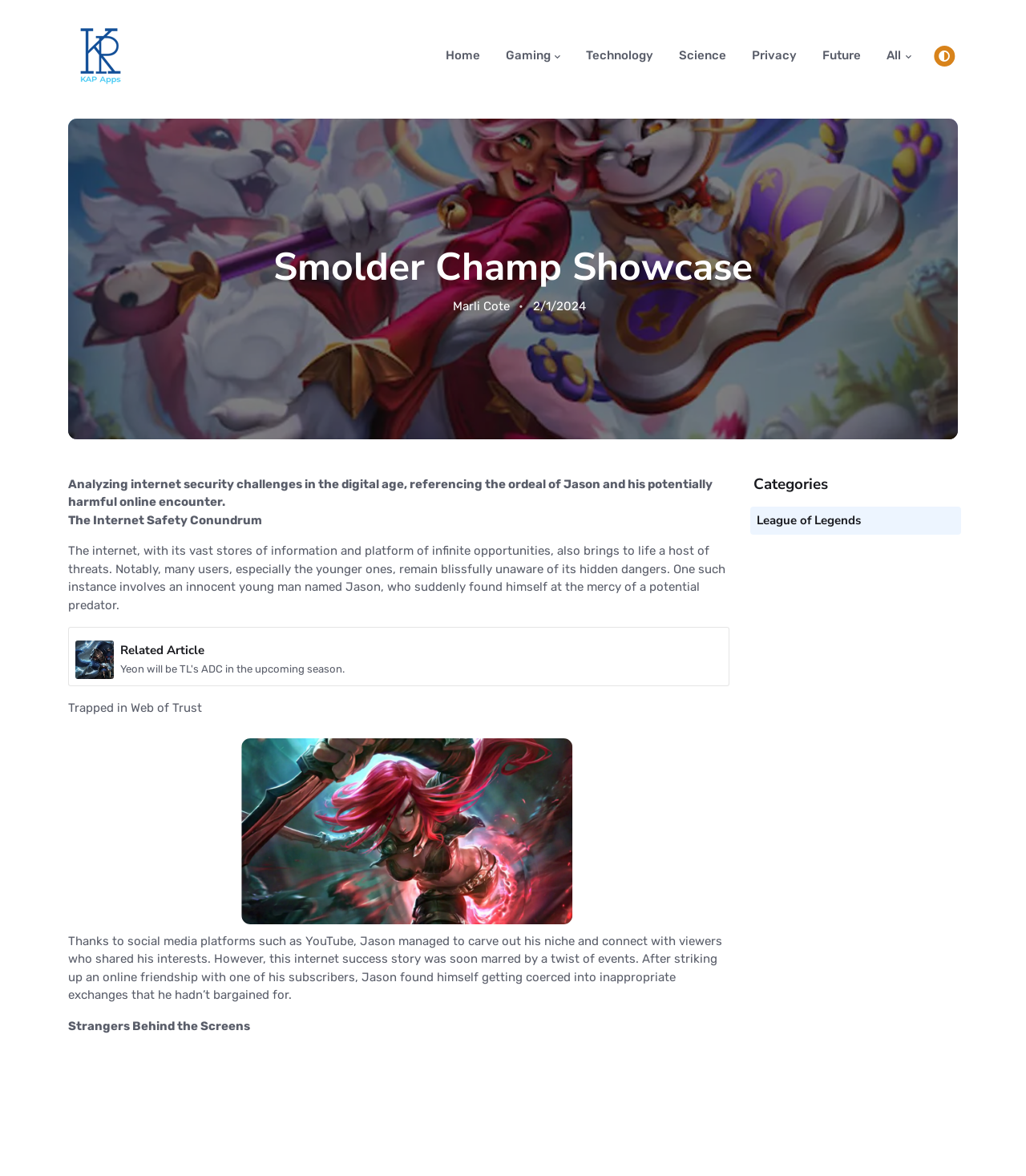Identify the bounding box coordinates of the part that should be clicked to carry out this instruction: "Click on the 'League of Legends' link".

[0.738, 0.436, 0.839, 0.449]